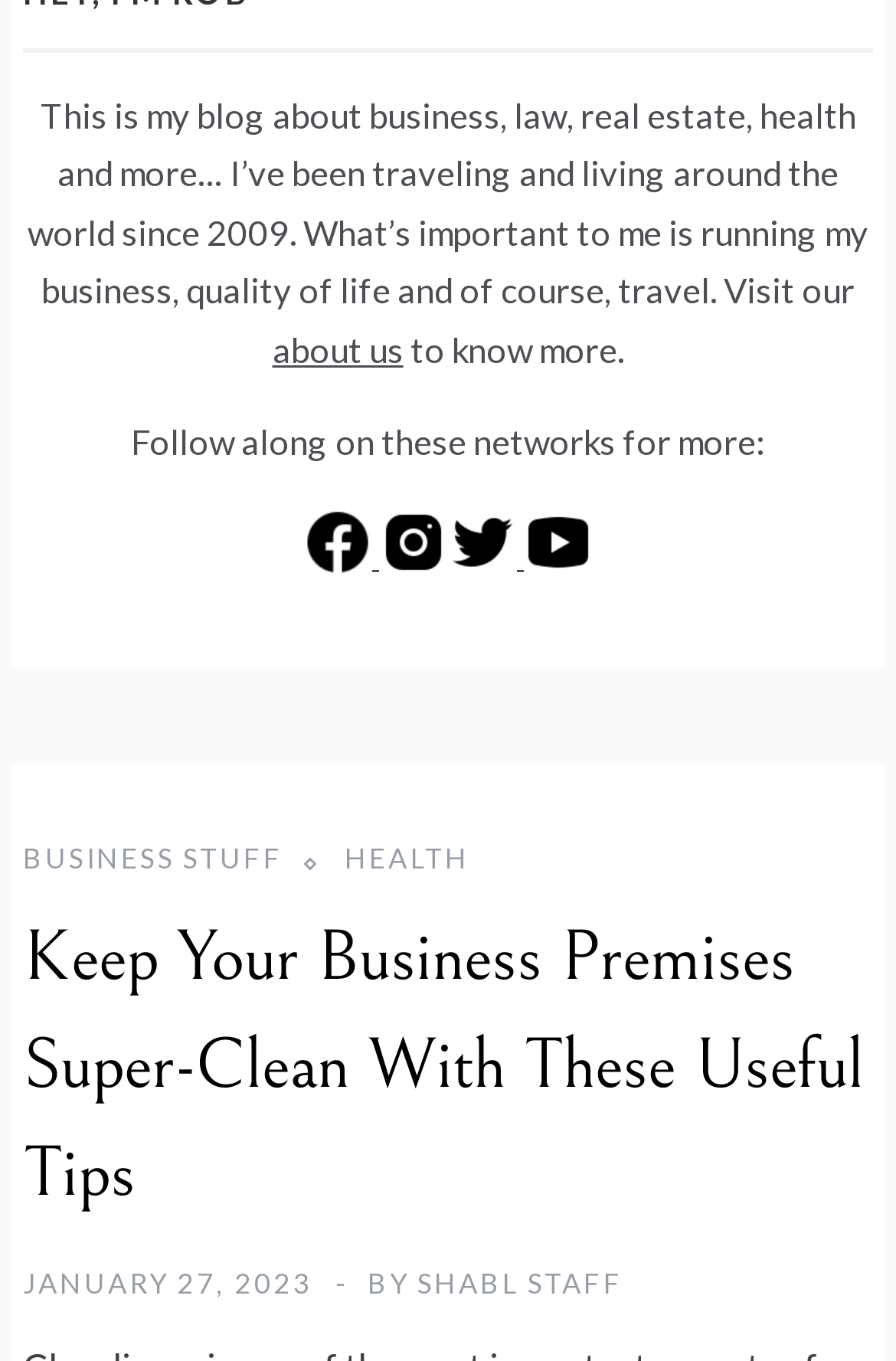What is the category of the latest article?
Respond to the question with a single word or phrase according to the image.

Business